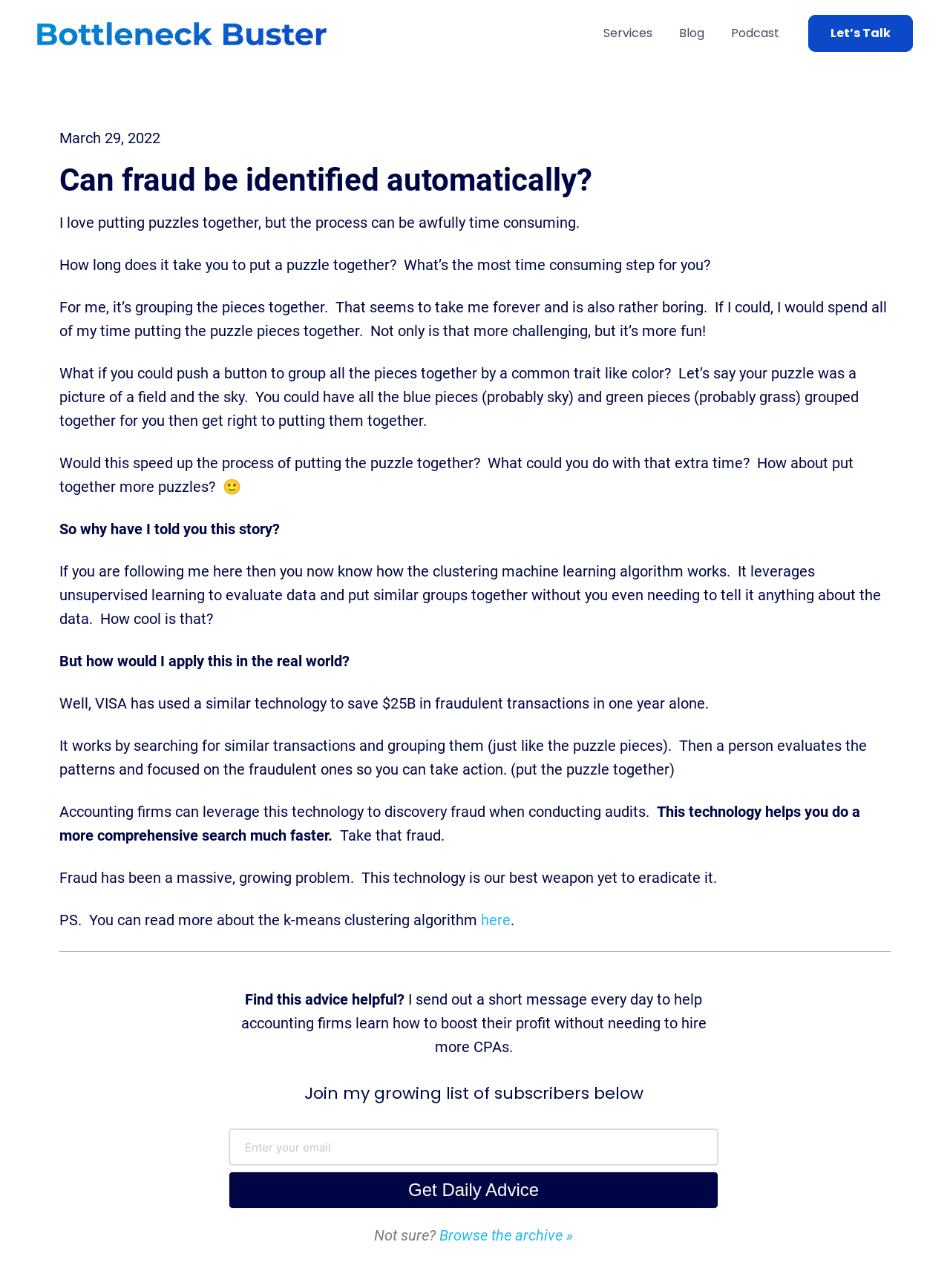What is the topic of the blog post?
Could you answer the question with a detailed and thorough explanation?

The topic of the blog post is fraud detection, which is evident from the text content that discusses how machine learning algorithms can be used to identify fraudulent transactions and prevent fraud.